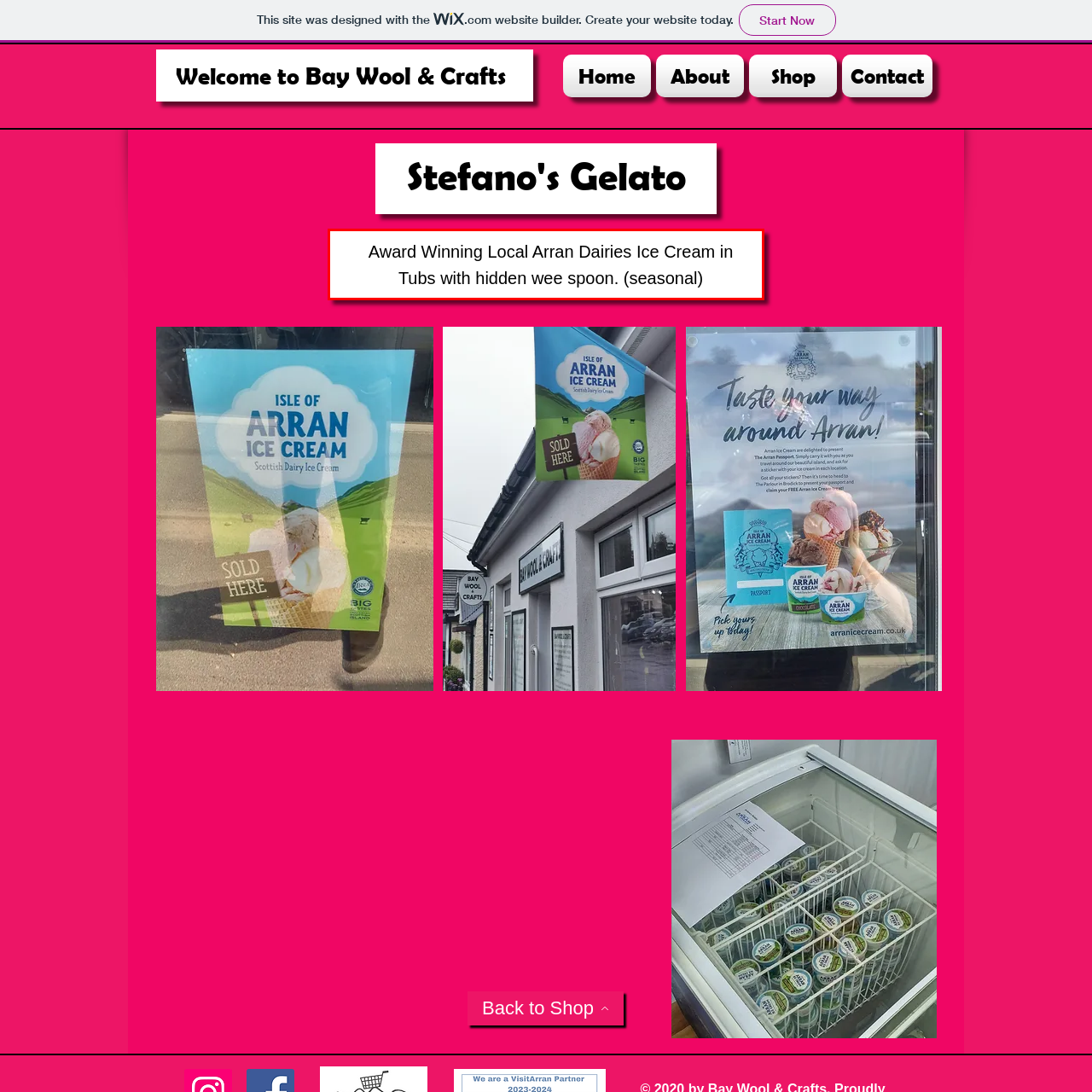Observe the image confined by the red frame and answer the question with a single word or phrase:
Why is the ice cream considered high-quality?

Award-winning